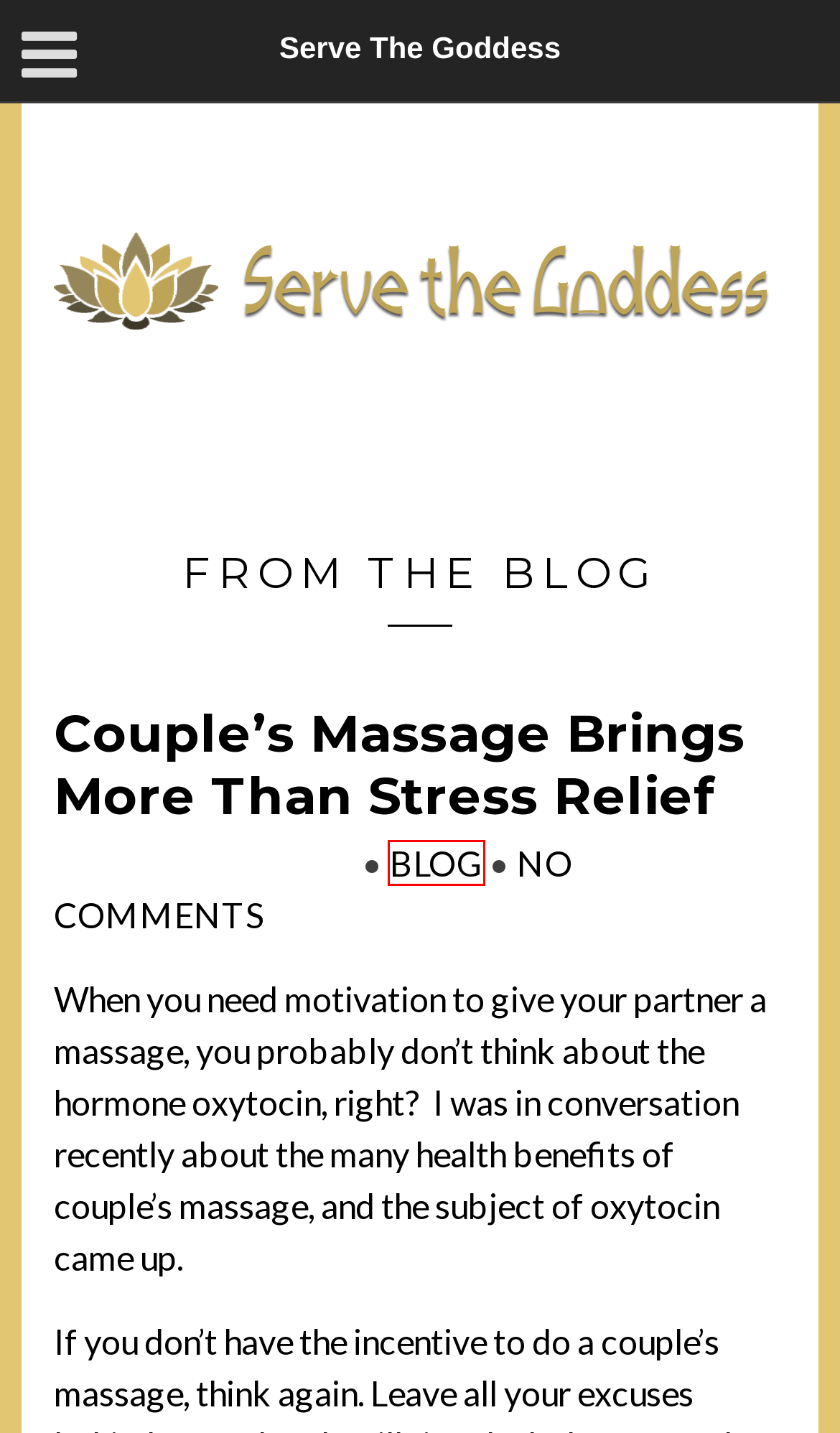You have a screenshot of a webpage with a red bounding box around an element. Select the webpage description that best matches the new webpage after clicking the element within the red bounding box. Here are the descriptions:
A. Serve The Goddess – Mobile Spa
B. Website Privacy Policy – Serve The Goddess
C. Chair Massage – Serve The Goddess
D. Nails – Serve The Goddess
E. Shop – Serve The Goddess
F. Skincare – Serve The Goddess
G. Serve The Goddess : Sign Up to Stay in Touch
H. blog – Serve The Goddess

H